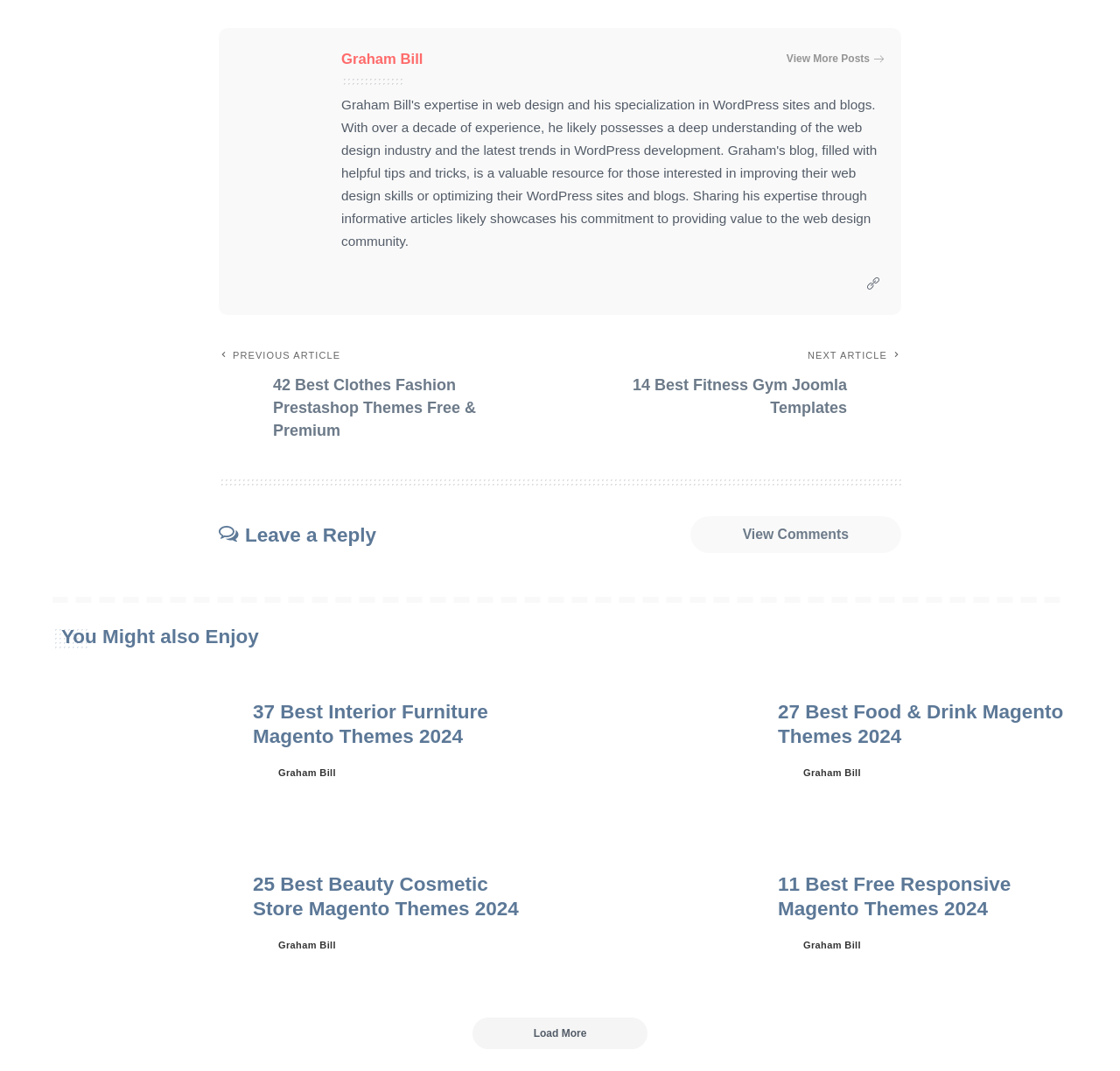Respond with a single word or phrase:
What type of themes are being discussed in the articles?

Magento Themes